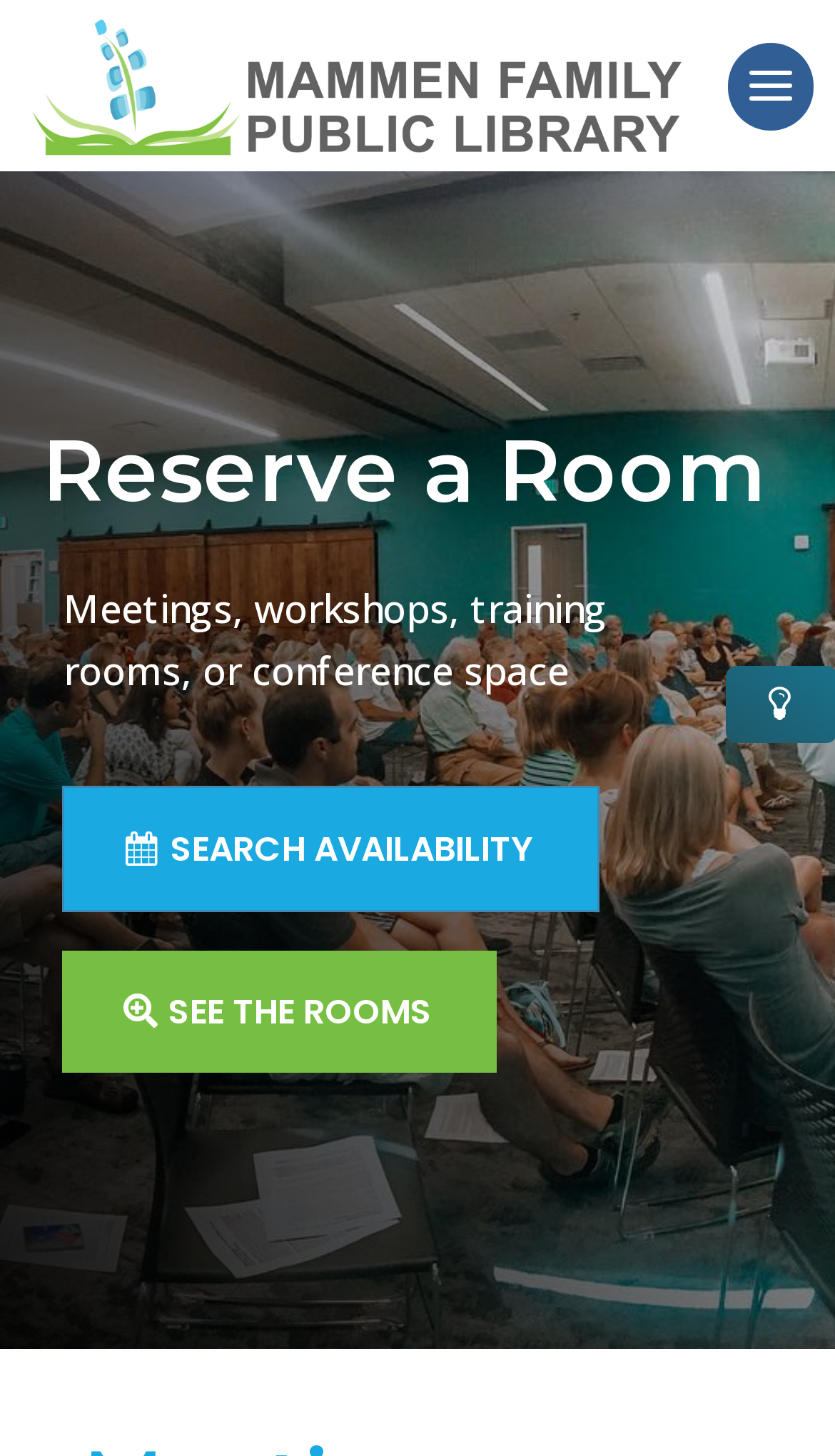Use the information in the screenshot to answer the question comprehensively: What is the function of the ' SEE THE ROOMS' link?

The link ' SEE THE ROOMS' likely allows users to view the different rooms available for reservation, possibly with images or descriptions.